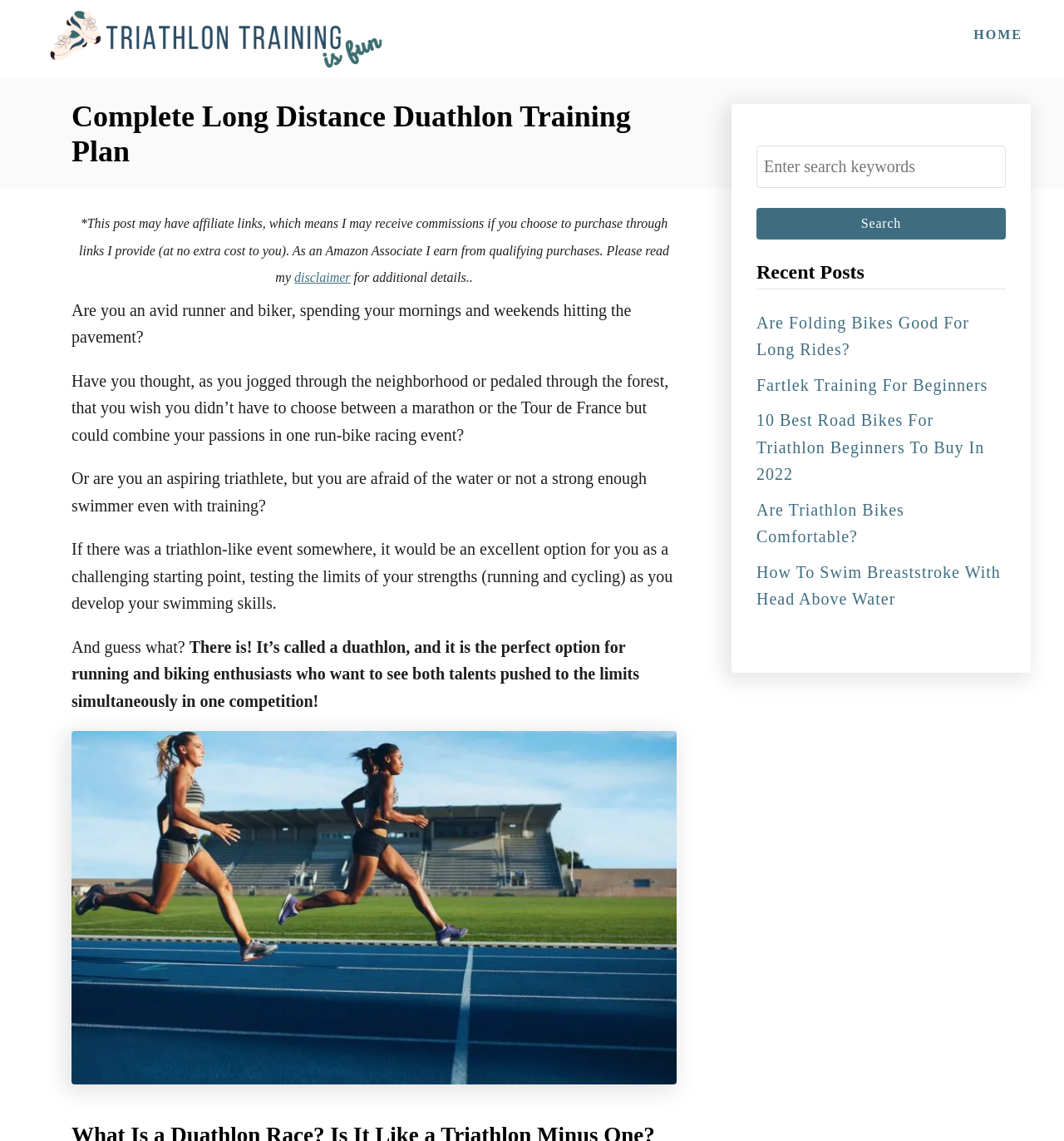Explain the webpage in detail.

This webpage is about duathlon training, specifically a complete long distance duathlon training plan. At the top, there are two links: "HOME" on the right and "Triathlon Training is Fun" on the left, accompanied by a small image of the same name. Below these links, there is a header section with a heading that reads "Complete Long Distance Duathlon Training Plan". 

Underneath the header, there is a disclaimer notice about affiliate links, followed by a paragraph of text that introduces the concept of duathlon, targeting avid runners and bikers who want to combine their passions in one event. The text continues to explain the benefits of duathlon, especially for those who are not strong swimmers. 

Below the introductory text, there is an image of duathlon athletes arriving at the finish line on a racetrack. On the right side of the page, there is a search bar with a label "Search for:" and a button to initiate the search. Below the search bar, there is a section titled "Recent Posts" with five links to other articles related to triathlon and biking, such as "Are Folding Bikes Good For Long Rides?" and "How To Swim Breaststroke With Head Above Water".